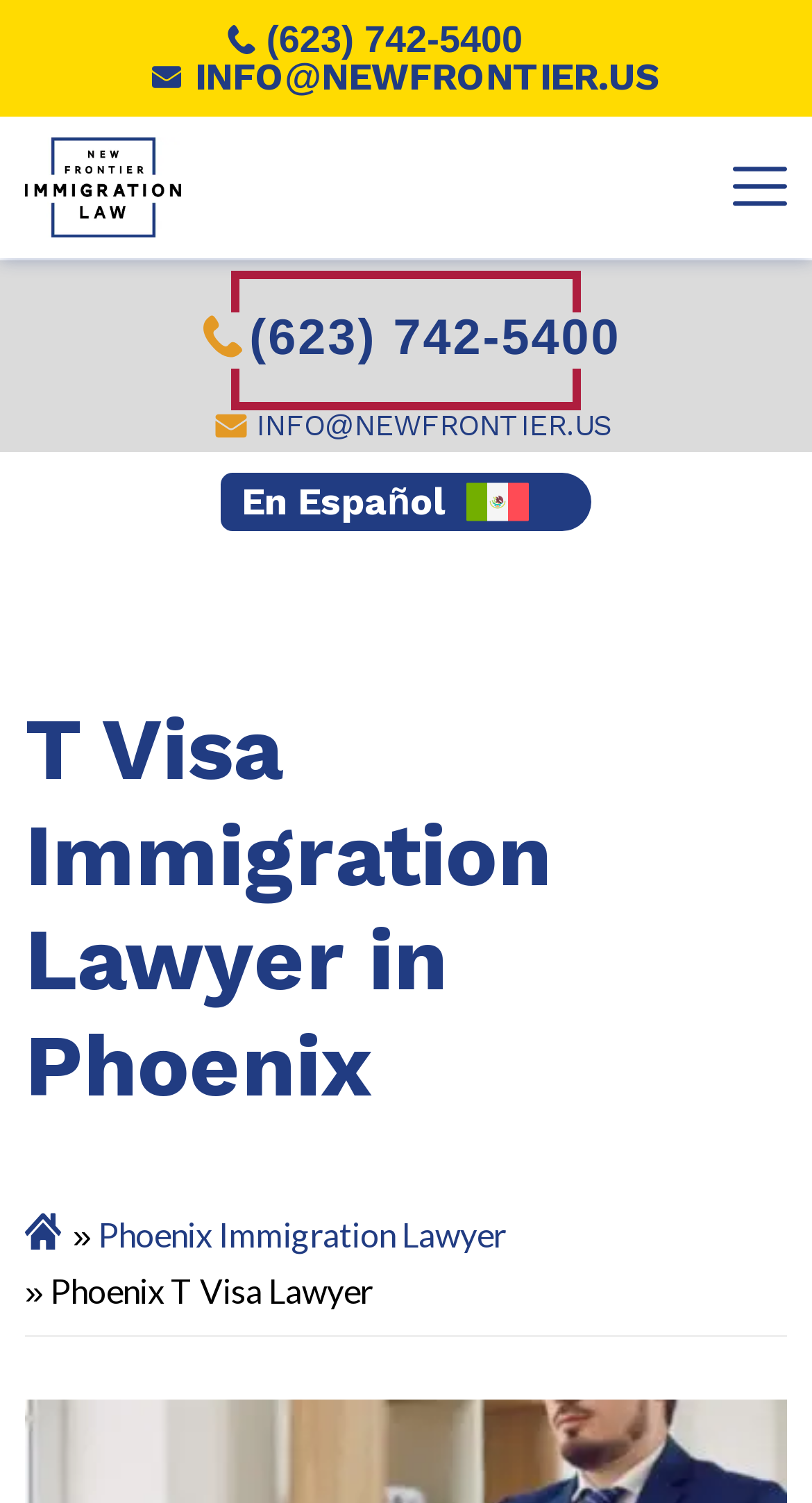What is the phone number to contact?
Please provide a single word or phrase as your answer based on the image.

(623) 742-5400